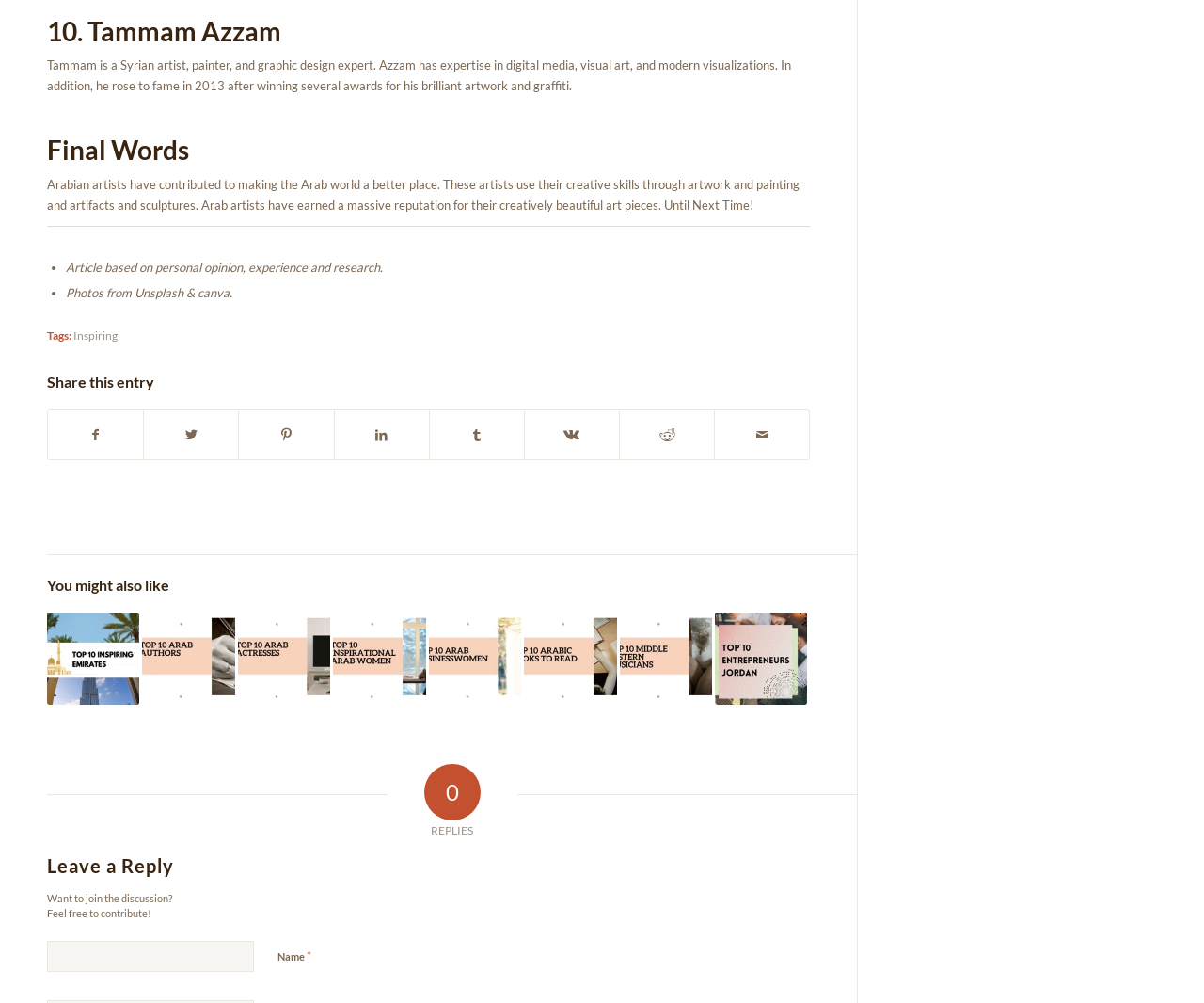Please identify the bounding box coordinates of the region to click in order to complete the given instruction: "Read about Top 10 inspiring Emirates". The coordinates should be four float numbers between 0 and 1, i.e., [left, top, right, bottom].

[0.039, 0.611, 0.116, 0.703]